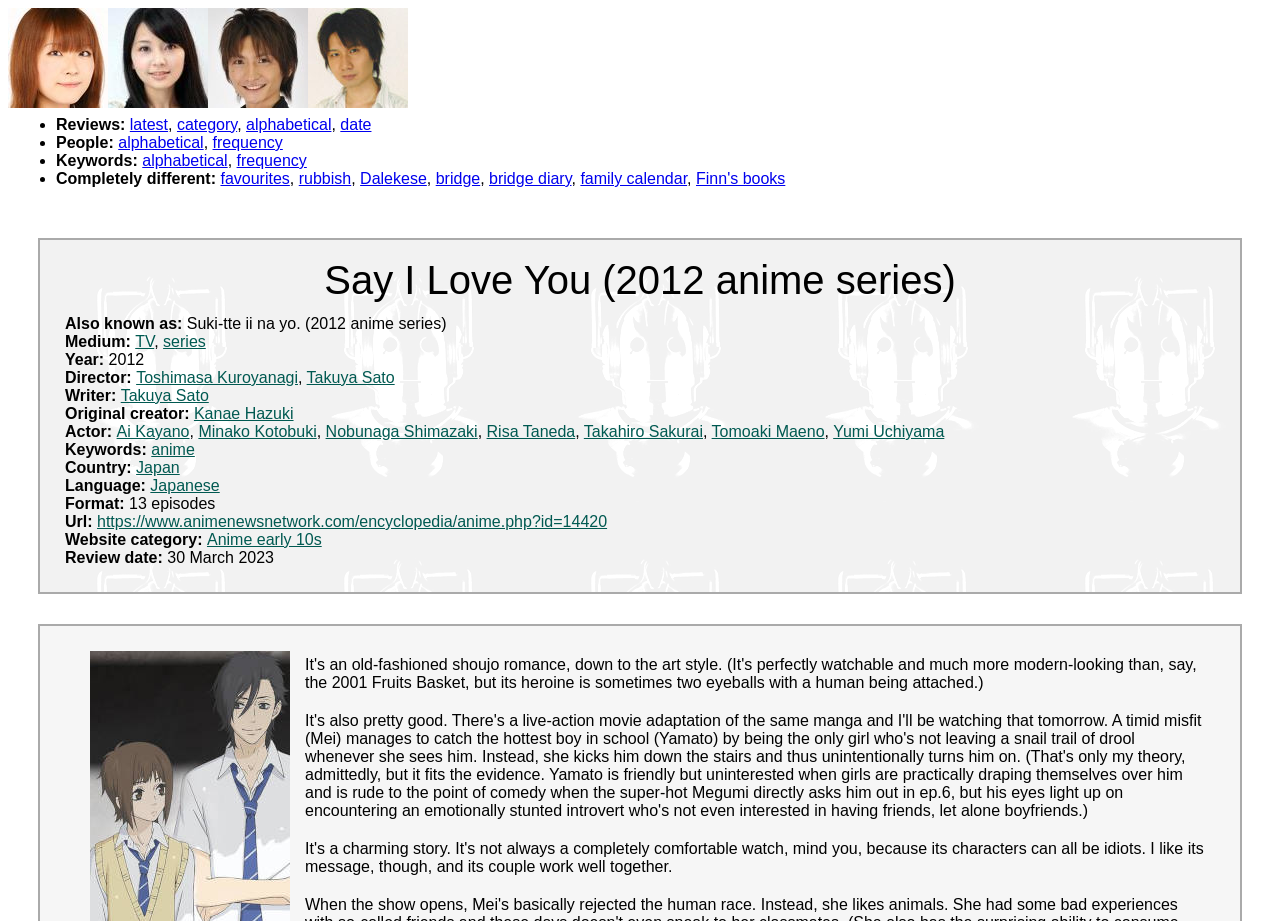Provide the bounding box coordinates of the area you need to click to execute the following instruction: "Read the review written on 30 March 2023".

[0.131, 0.596, 0.214, 0.615]